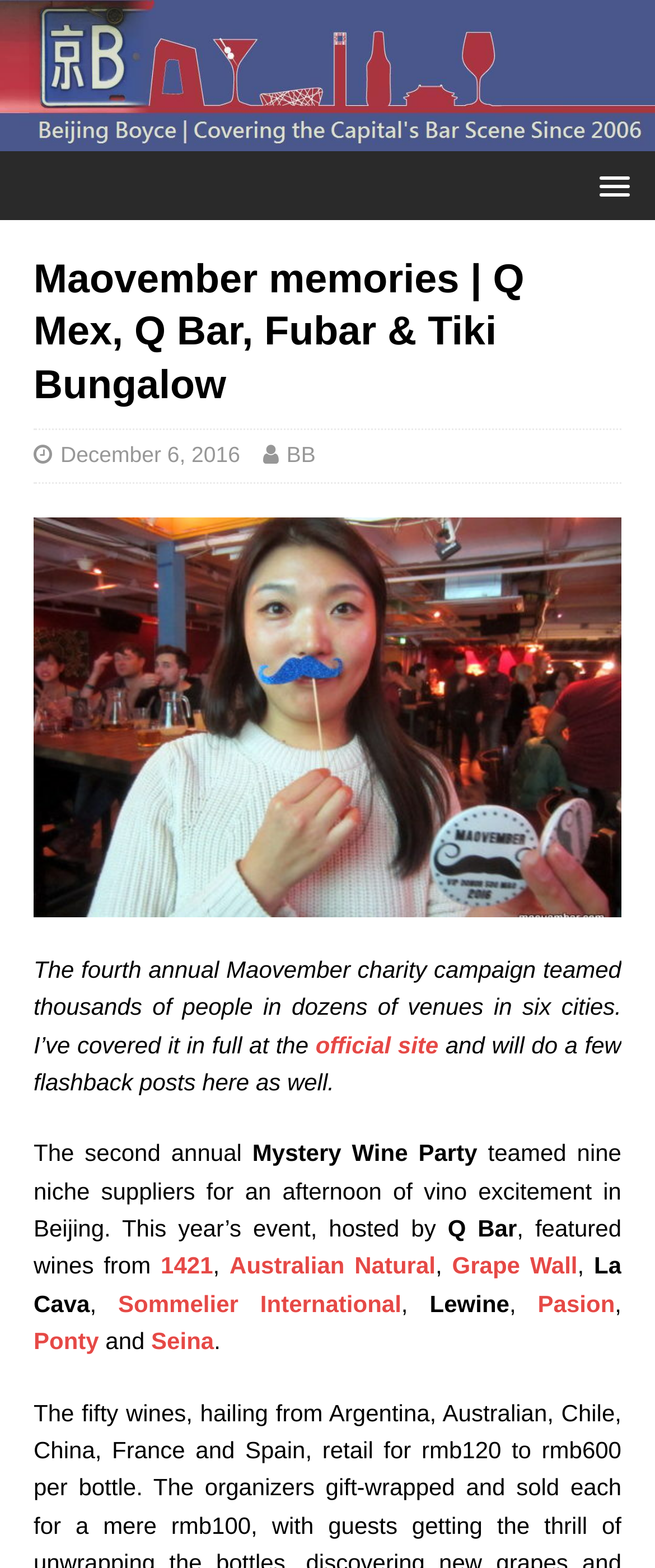Provide the bounding box coordinates of the UI element that matches the description: "Seina".

[0.231, 0.847, 0.327, 0.864]